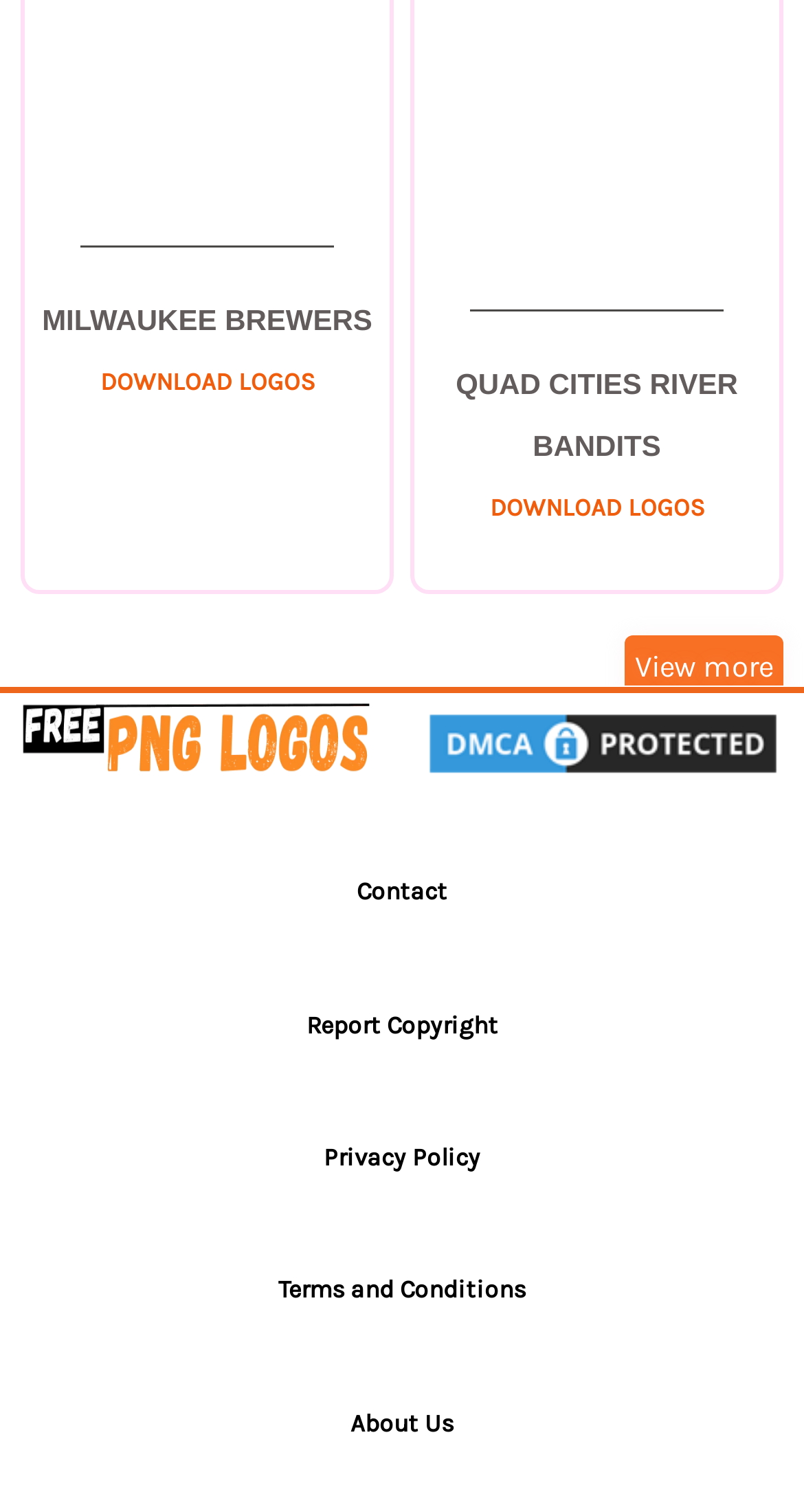Locate the coordinates of the bounding box for the clickable region that fulfills this instruction: "Read about SushiSwap Logo".

[0.124, 0.98, 0.391, 0.999]